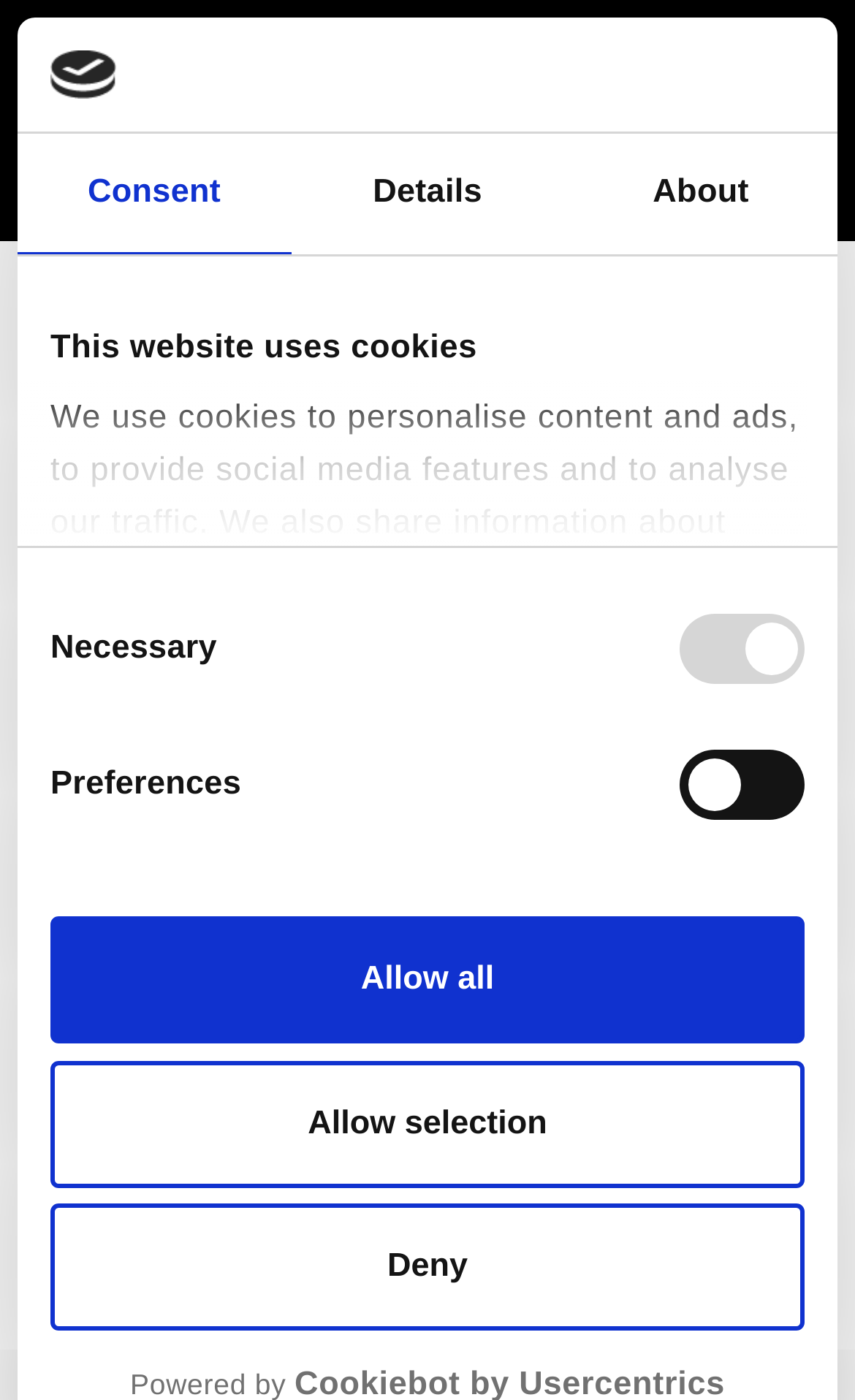What is the purpose of the checkboxes in the 'Consent Selection' group?
Please answer the question with a detailed response using the information from the screenshot.

The checkboxes in the 'Consent Selection' group are labeled as 'Necessary', 'Preferences', 'Statistics', and 'Marketing', which suggests that they are used to select the types of cookies that the user is willing to accept. This is further supported by the surrounding text, which explains the use of cookies on the website.